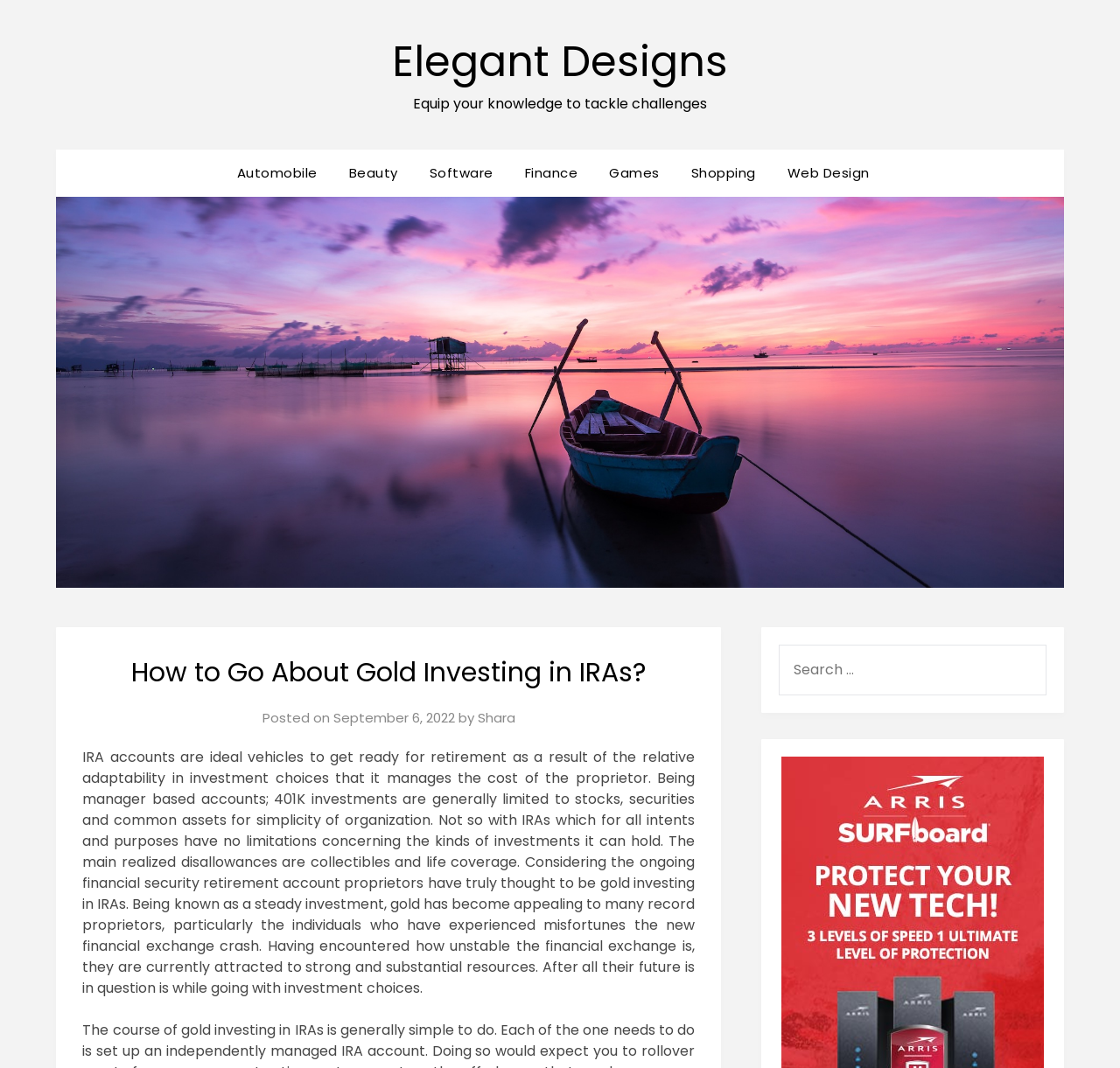Answer the question below with a single word or a brief phrase: 
What is the main topic of the article?

Gold investing in IRAs